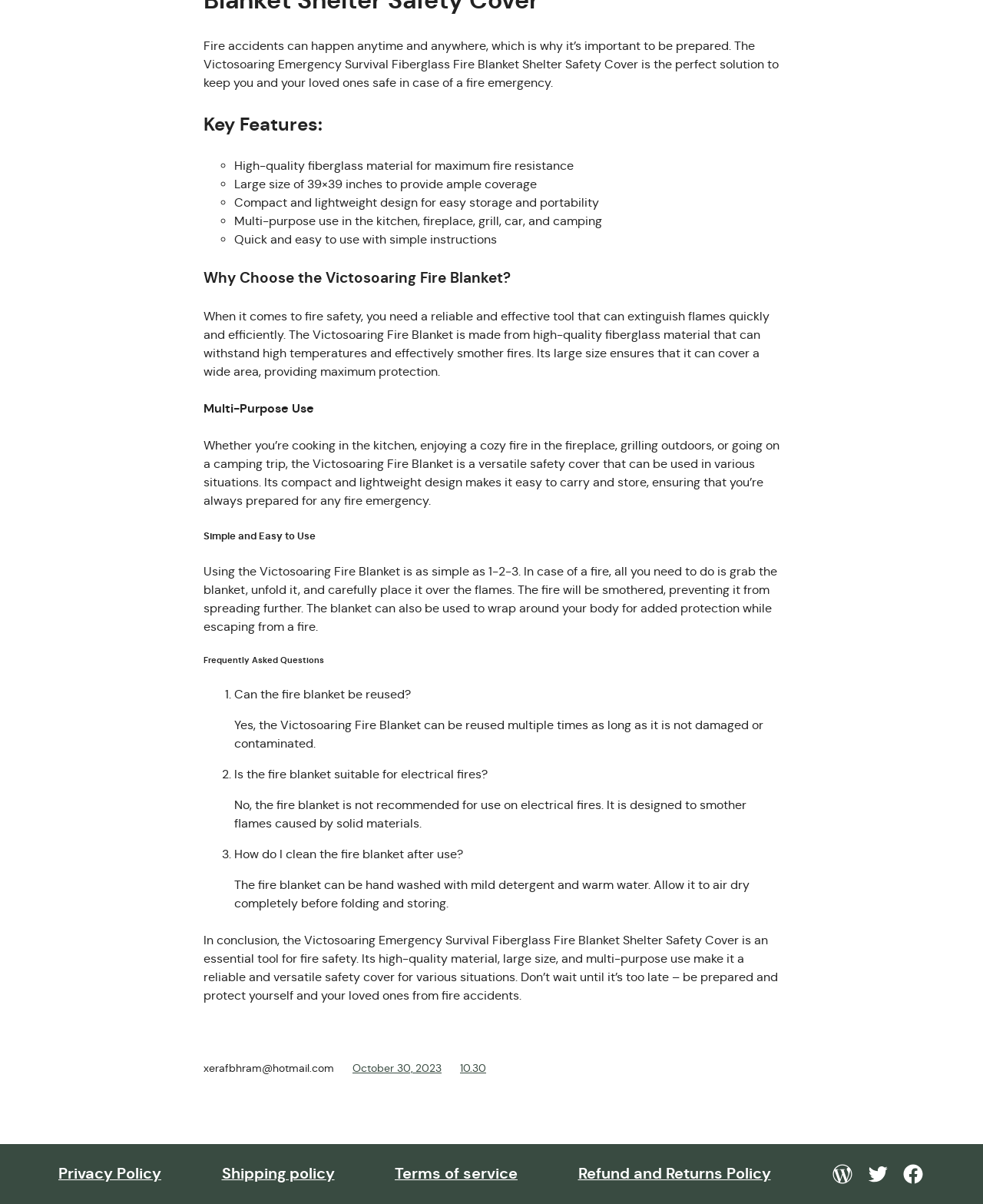Please identify the bounding box coordinates of the clickable area that will allow you to execute the instruction: "Click the 'WordPress' link".

[0.845, 0.965, 0.869, 0.984]